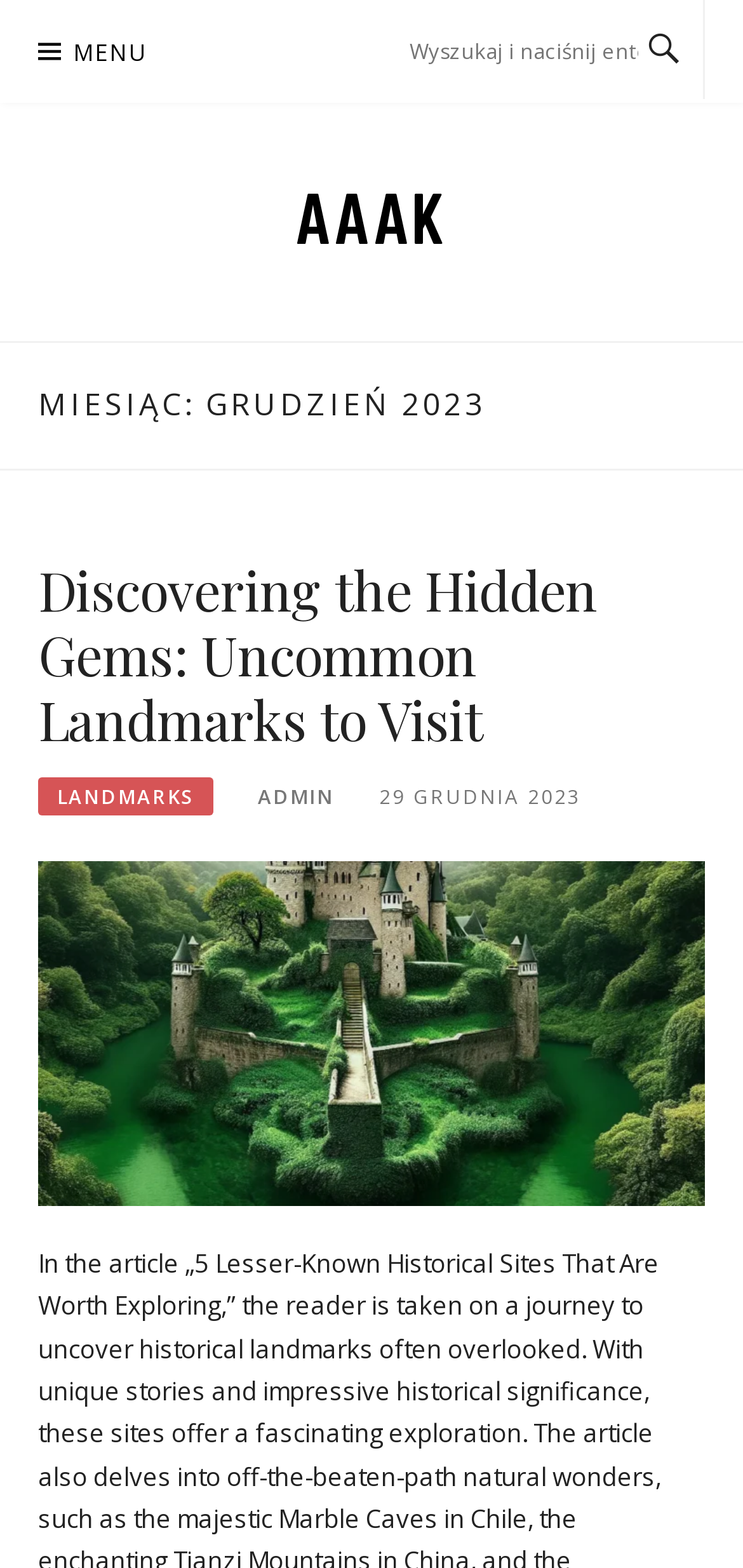How many links are under the 'Discovering the Hidden Gems' heading?
Can you provide a detailed and comprehensive answer to the question?

Under the 'Discovering the Hidden Gems: Uncommon Landmarks to Visit' heading, I can see two links: 'Discovering the Hidden Gems: Uncommon Landmarks to Visit' and 'LANDMARKS'.